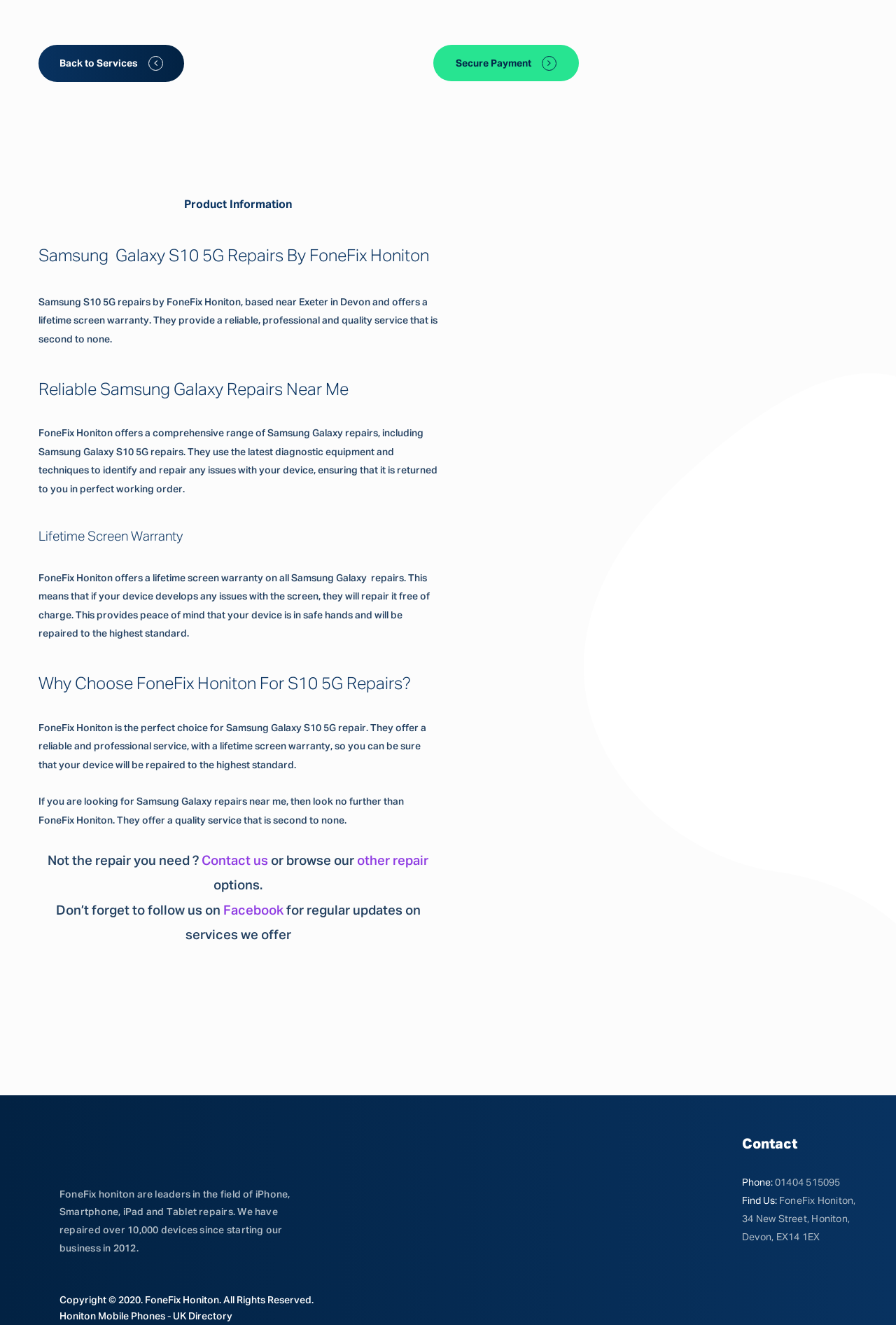Determine the bounding box coordinates for the UI element described. Format the coordinates as (top-left x, top-left y, bottom-right x, bottom-right y) and ensure all values are between 0 and 1. Element description: Facebook

[0.249, 0.682, 0.316, 0.692]